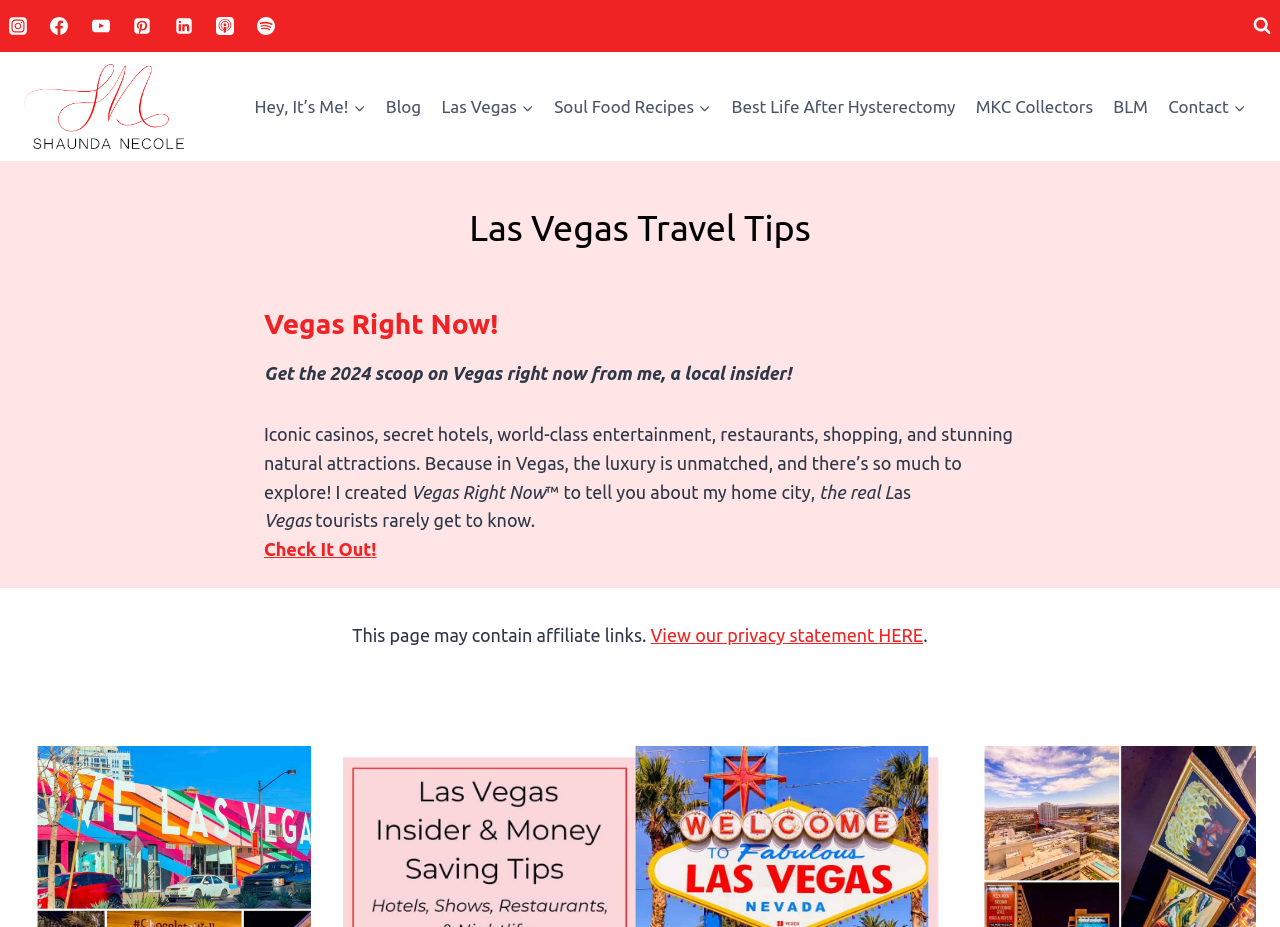Offer an in-depth caption of the entire webpage.

The webpage is about Las Vegas travel tips and money-saving advice, with a focus on insider knowledge from a local blogger, Shaunda Necole. At the top of the page, there are social media links to Instagram, Facebook, YouTube, Pinterest, Linkedin, Apple Podcast, and Spotify, each accompanied by an image. 

Below the social media links, there is a search form button on the right side. On the left side, there is a logo of Shaunda Necole, which is also a link. 

The main navigation menu is located below the logo, with links to various sections, including "Hey, It's Me!", "Blog", "Las Vegas", "Soul Food Recipes", "Best Life After Hysterectomy", "MKC Collectors", "BLM", and "Contact". Some of these links have child menus.

The main content of the page is headed by a title "Las Vegas Travel Tips" and a subheading "Vegas Right Now!". The text below describes the benefits of exploring Las Vegas, including its iconic casinos, secret hotels, entertainment, restaurants, shopping, and natural attractions. The author, Shaunda Necole, introduces herself as a local insider who can provide insider knowledge about the city. 

There is a call-to-action link "Check It Out" and a note at the bottom of the page mentioning that it may contain affiliate links, with a link to the privacy statement.